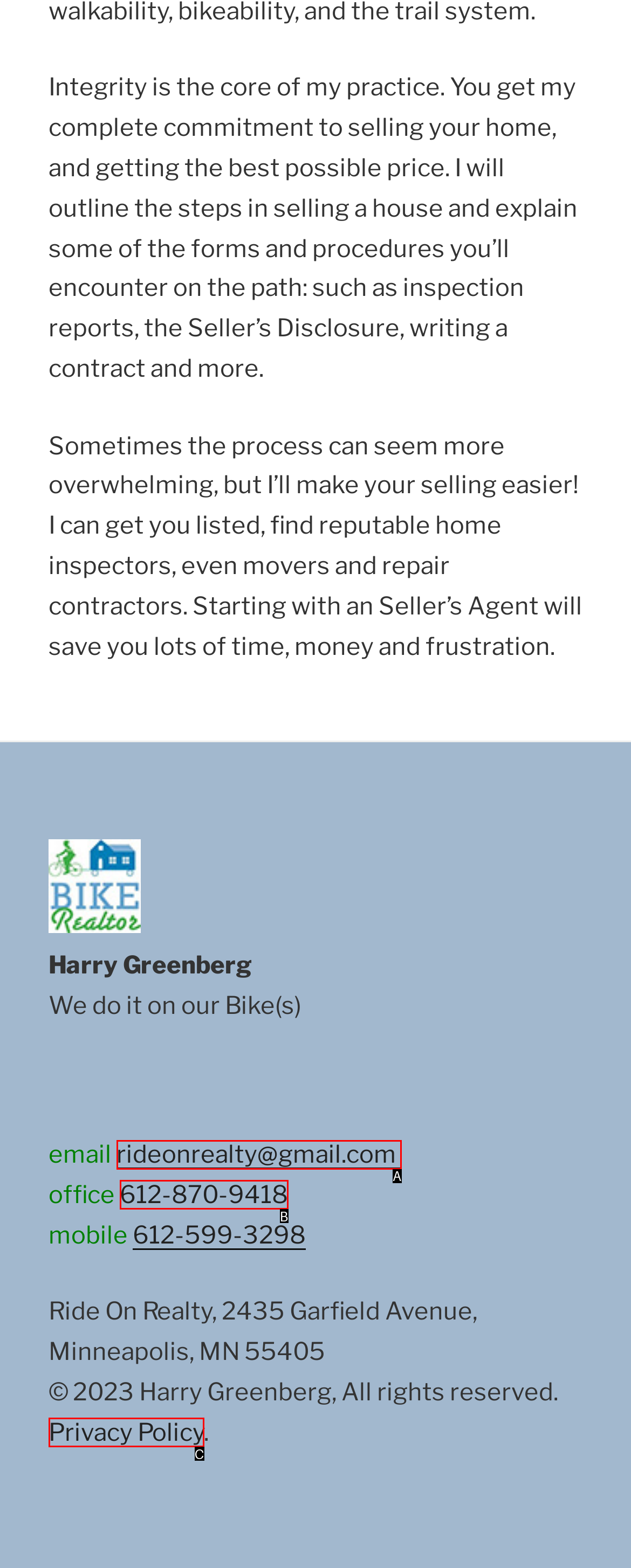Which option aligns with the description: Privacy Policy? Respond by selecting the correct letter.

C